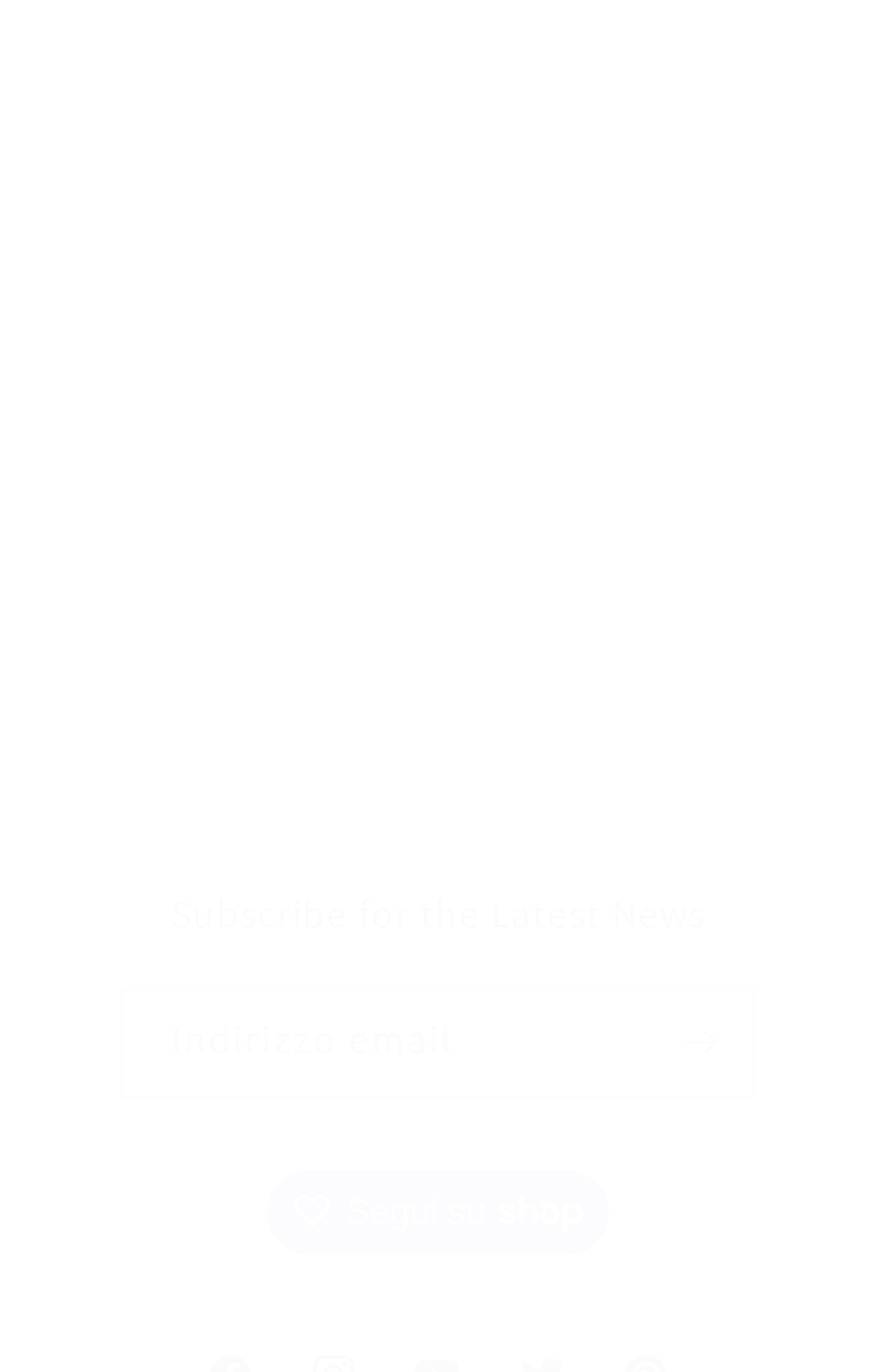Based on the element description: "Terms of Service", identify the UI element and provide its bounding box coordinates. Use four float numbers between 0 and 1, [left, top, right, bottom].

[0.103, 0.46, 0.897, 0.537]